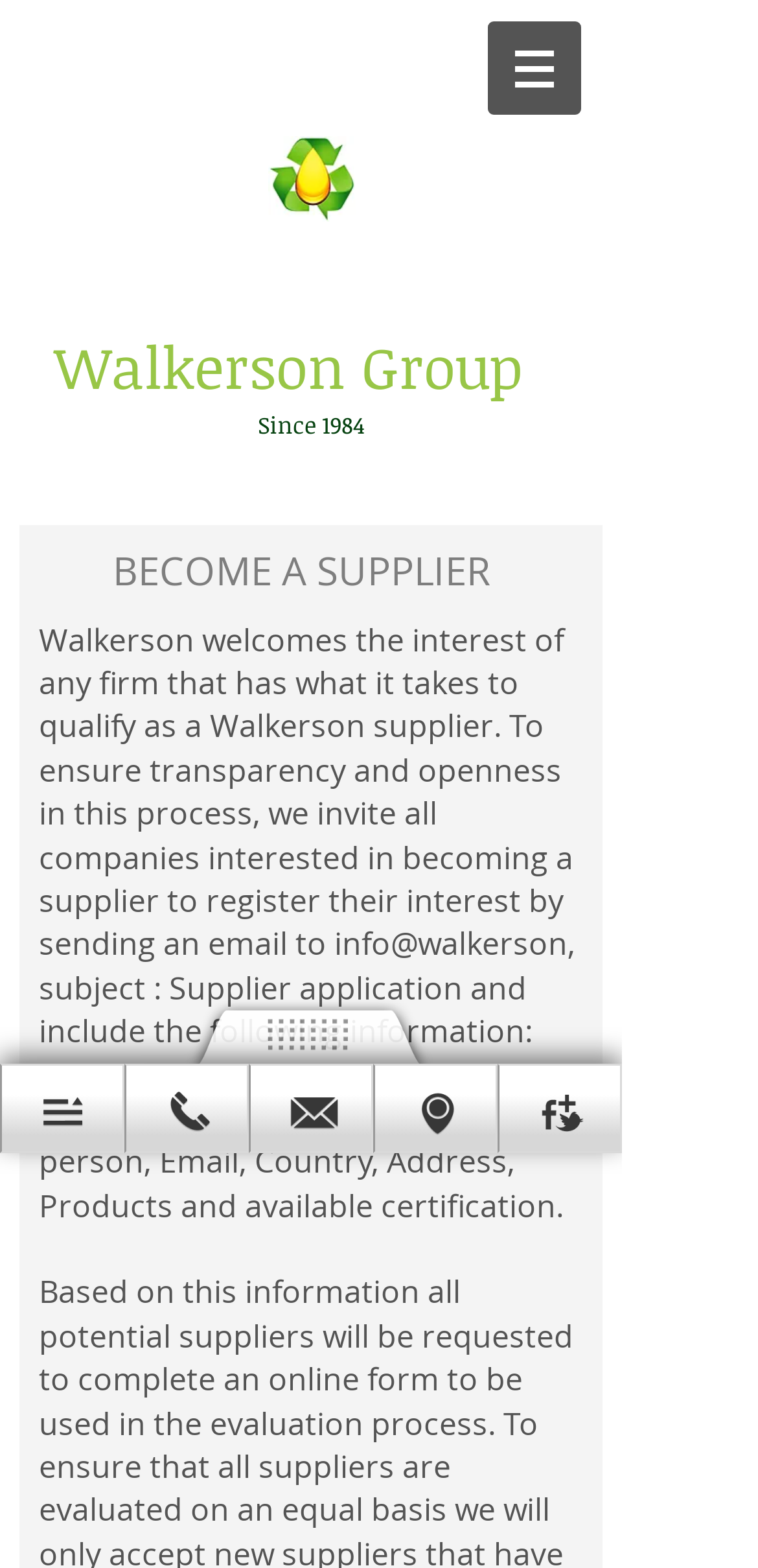What is the year Walkerson Group was established?
Please respond to the question thoroughly and include all relevant details.

The year Walkerson Group was established can be found in the heading 'Since 1984' which is located at the top of the webpage, indicating that the company was founded in 1984.